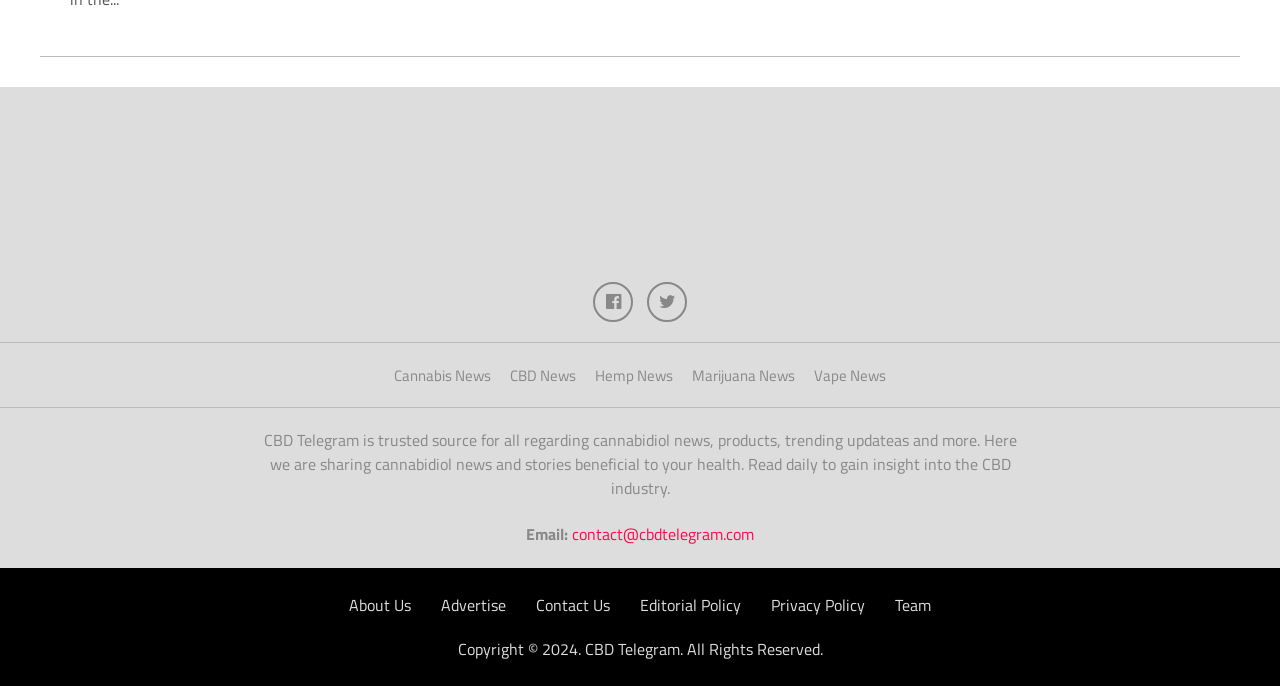Pinpoint the bounding box coordinates of the clickable element to carry out the following instruction: "contact via email."

[0.447, 0.761, 0.589, 0.796]